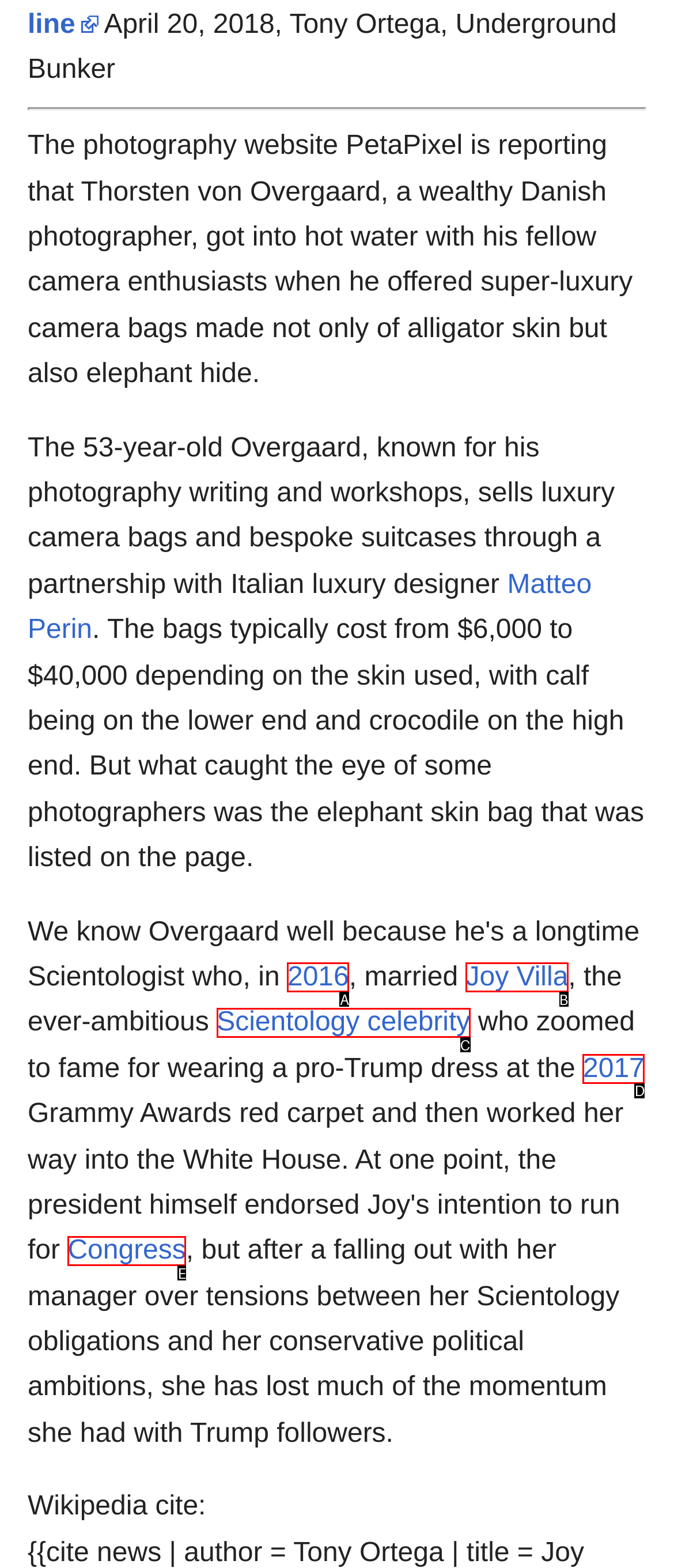Identify the bounding box that corresponds to: Joy Villa
Respond with the letter of the correct option from the provided choices.

B